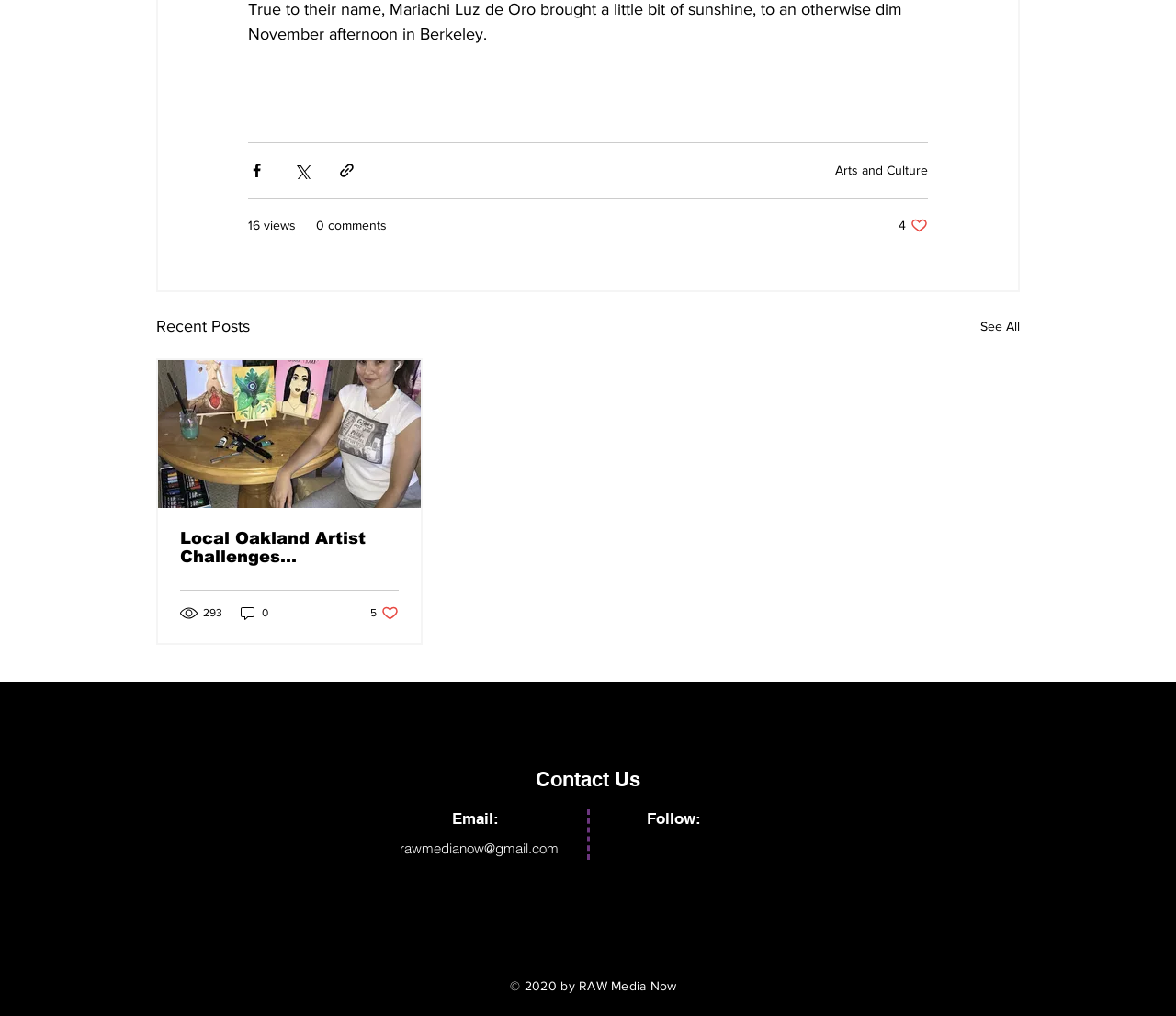Specify the bounding box coordinates of the element's region that should be clicked to achieve the following instruction: "Like a post". The bounding box coordinates consist of four float numbers between 0 and 1, in the format [left, top, right, bottom].

[0.315, 0.595, 0.339, 0.612]